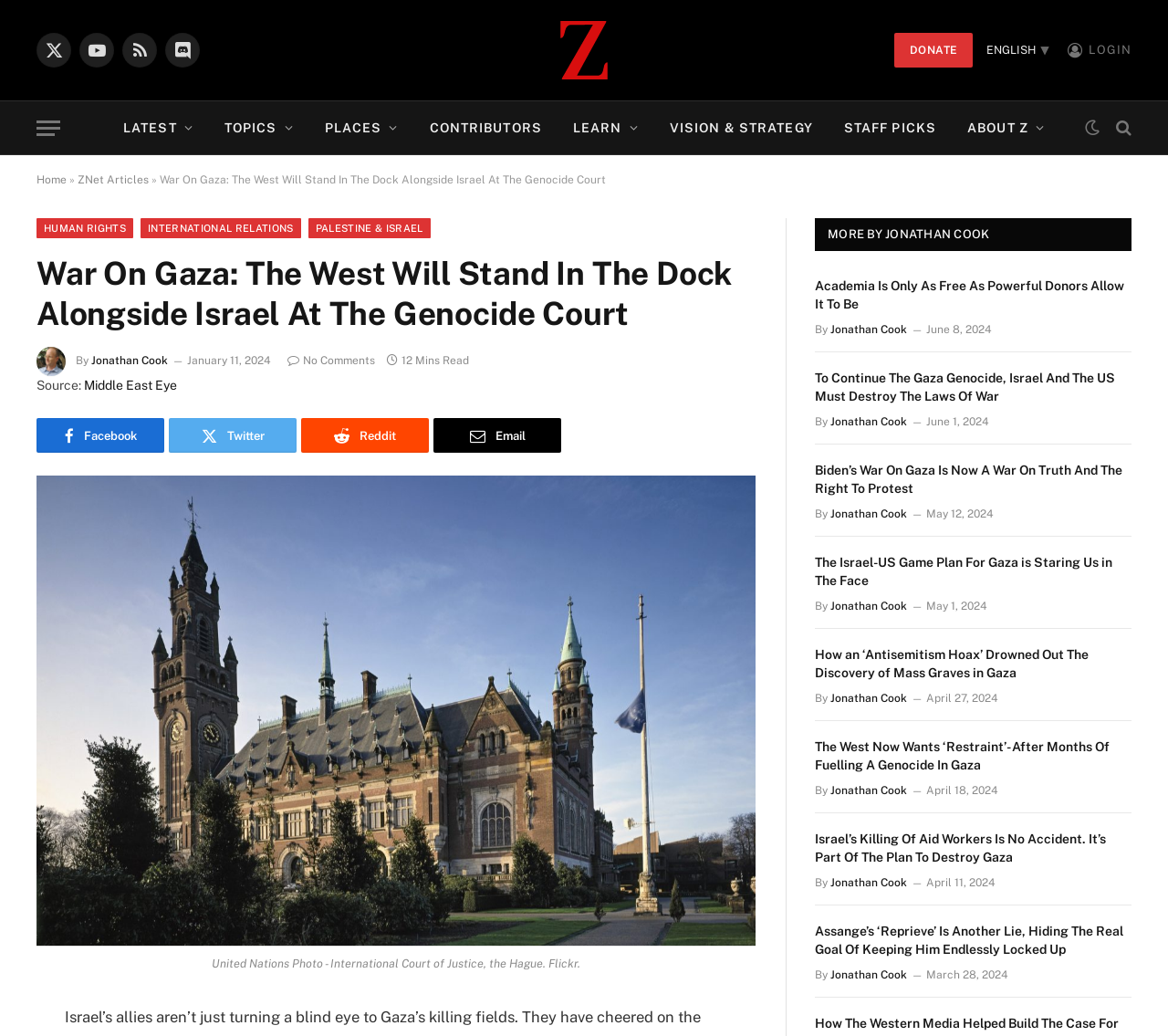Locate the bounding box for the described UI element: "aria-label="Menu"". Ensure the coordinates are four float numbers between 0 and 1, formatted as [left, top, right, bottom].

[0.031, 0.104, 0.052, 0.143]